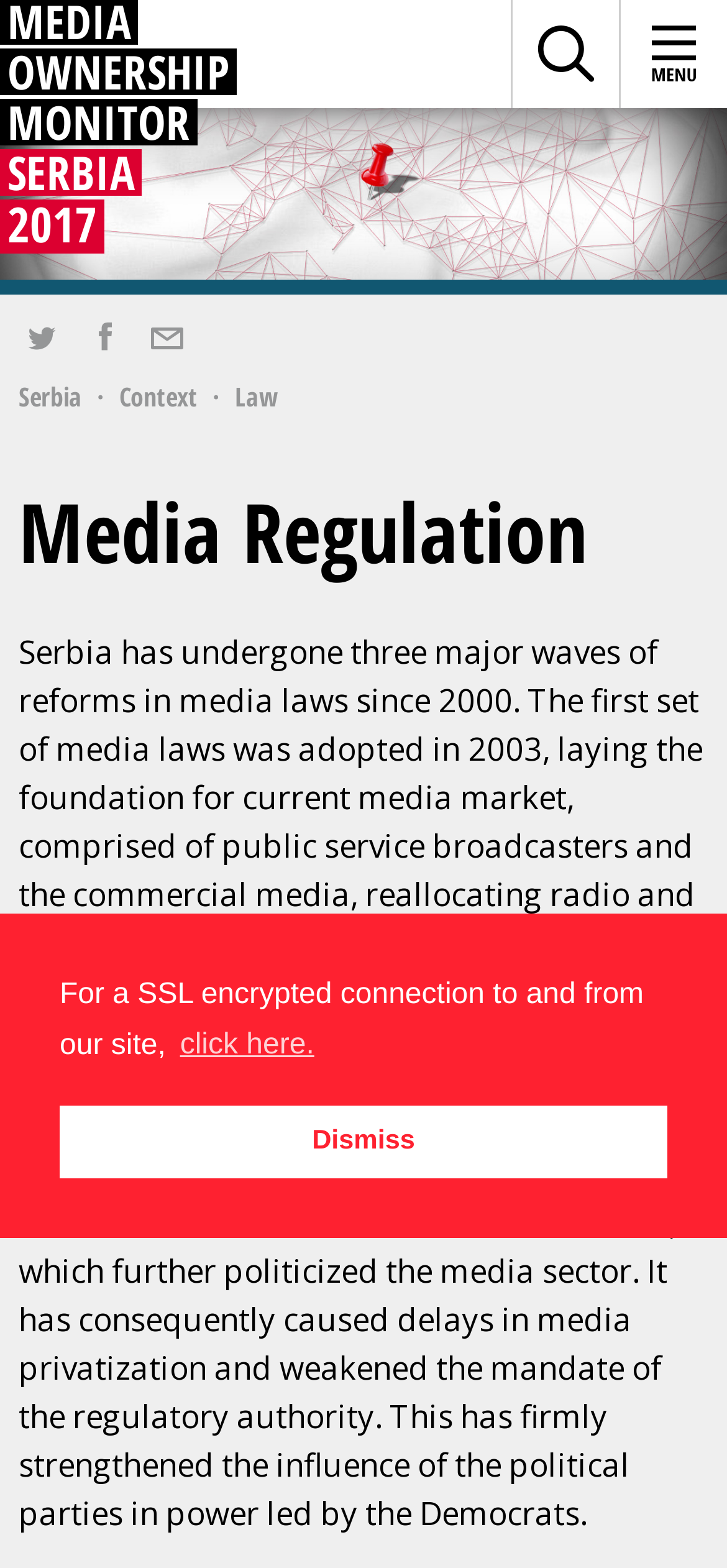Please identify the coordinates of the bounding box that should be clicked to fulfill this instruction: "learn more about cookies".

[0.239, 0.649, 0.44, 0.685]